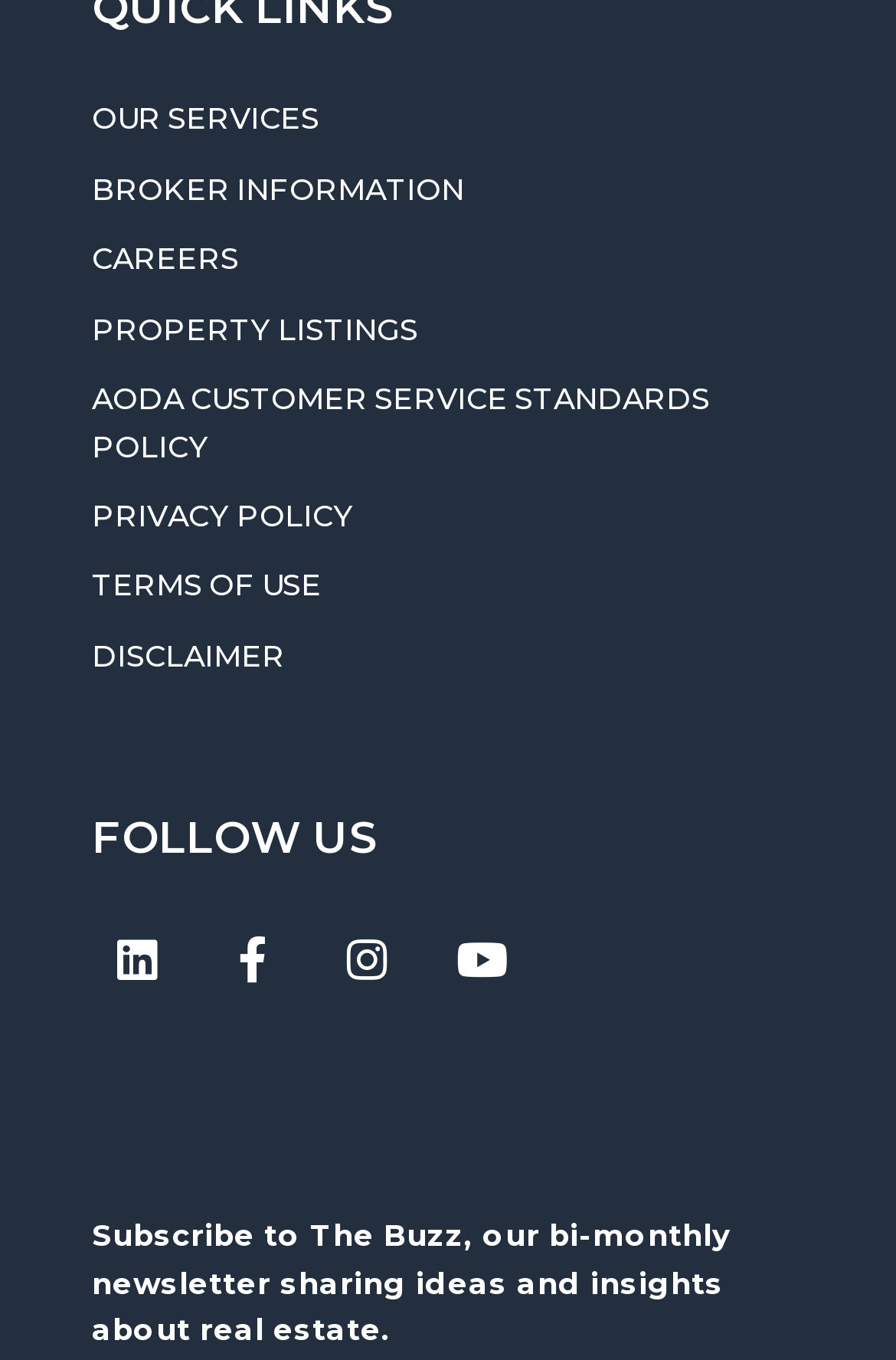Answer the question using only one word or a concise phrase: What is the purpose of the newsletter?

Sharing ideas and insights about real estate